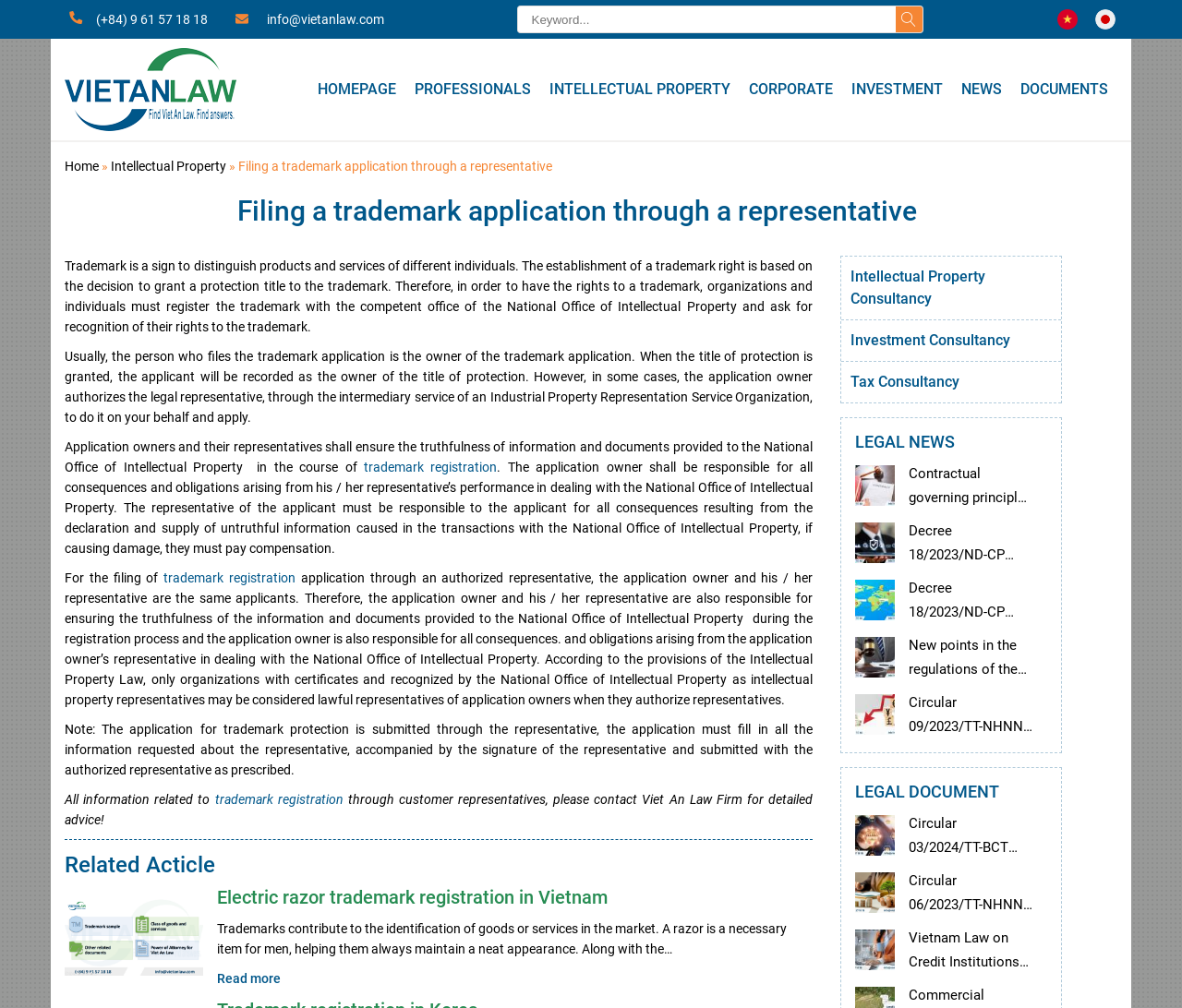Find the bounding box coordinates of the clickable area that will achieve the following instruction: "contact Viet An Law".

[0.226, 0.012, 0.325, 0.027]